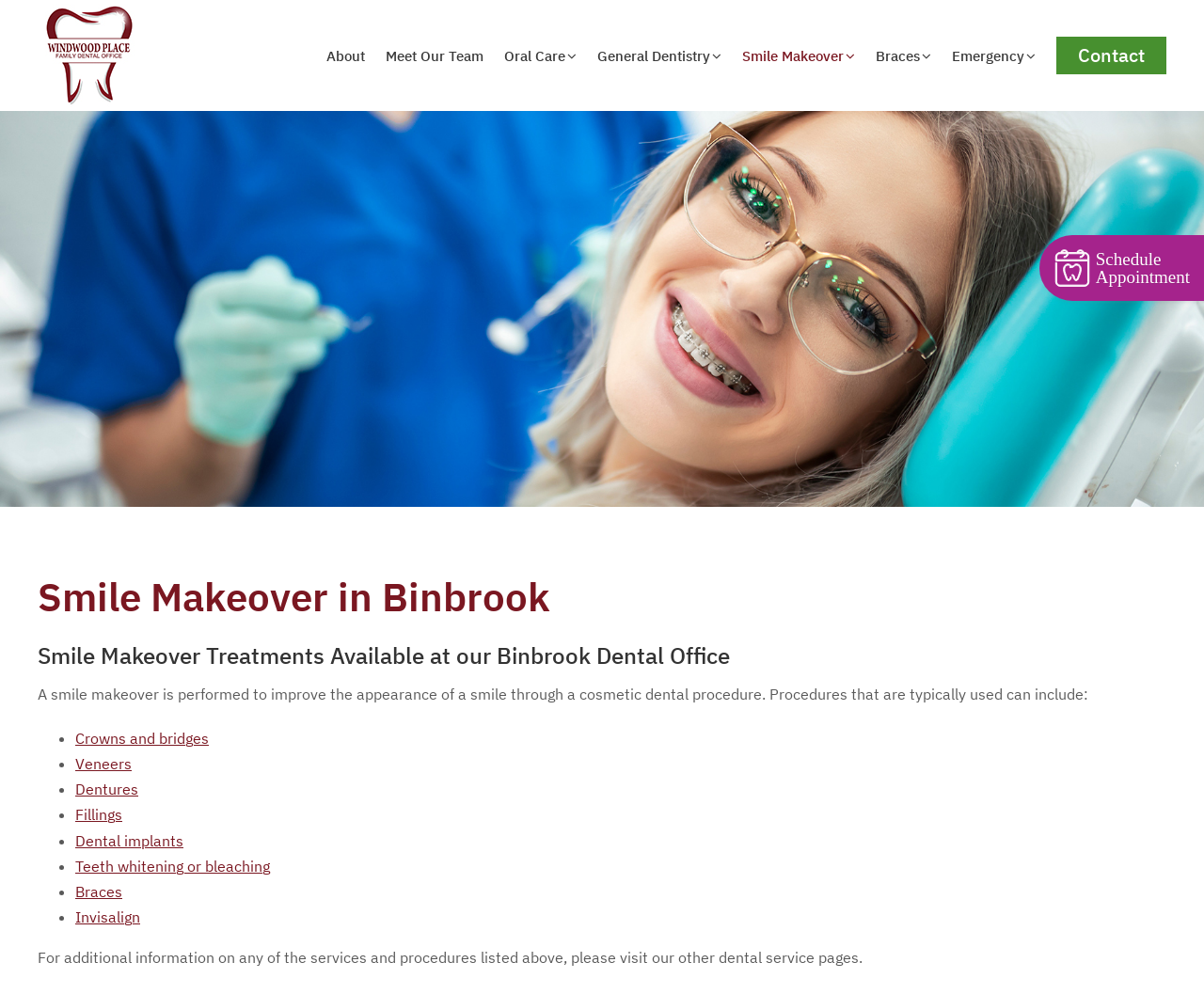Identify the bounding box for the UI element specified in this description: "Crowns and bridges". The coordinates must be four float numbers between 0 and 1, formatted as [left, top, right, bottom].

[0.062, 0.733, 0.173, 0.752]